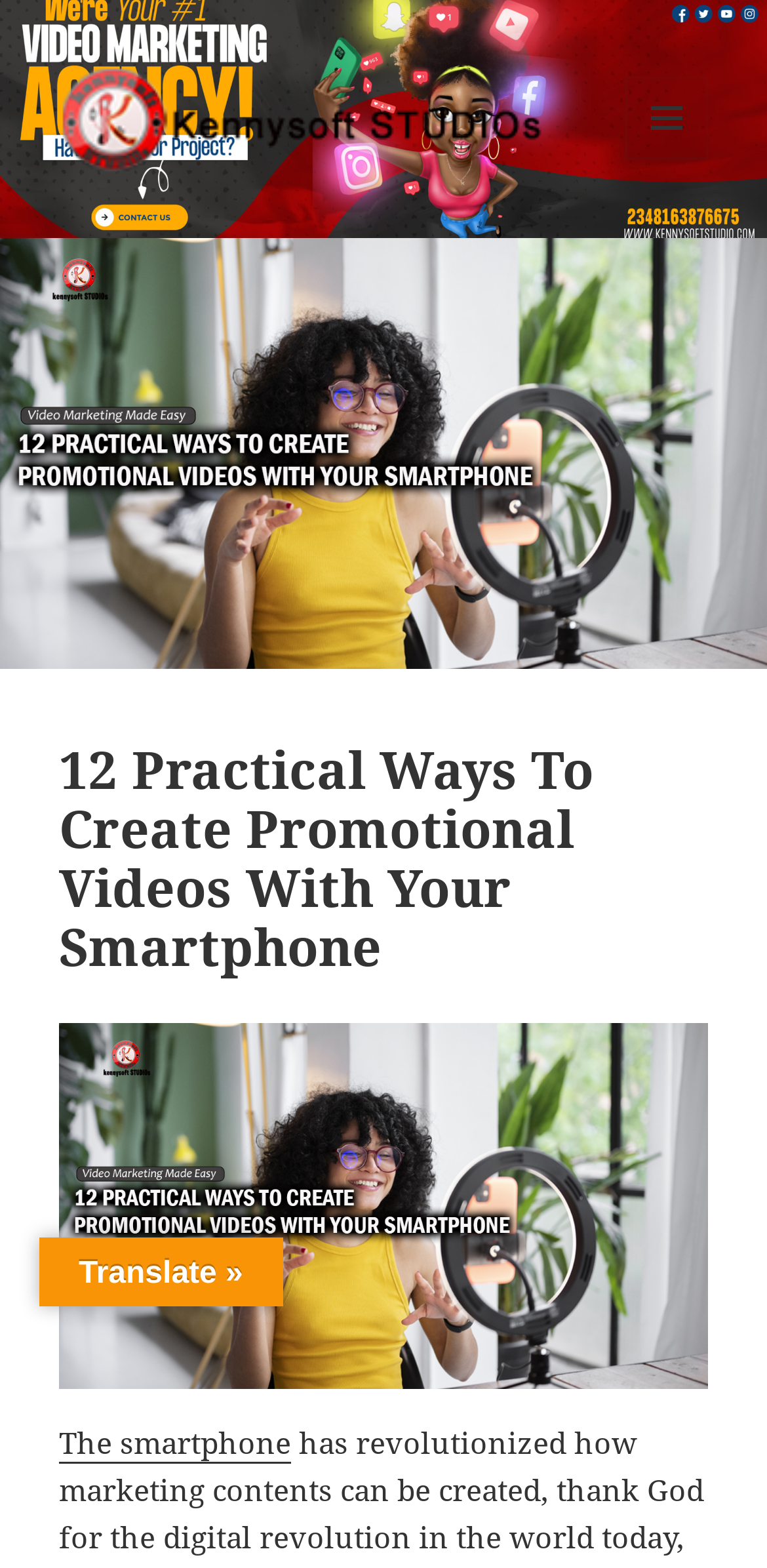Extract the text of the main heading from the webpage.

12 Practical Ways To Create Promotional Videos With Your Smartphone